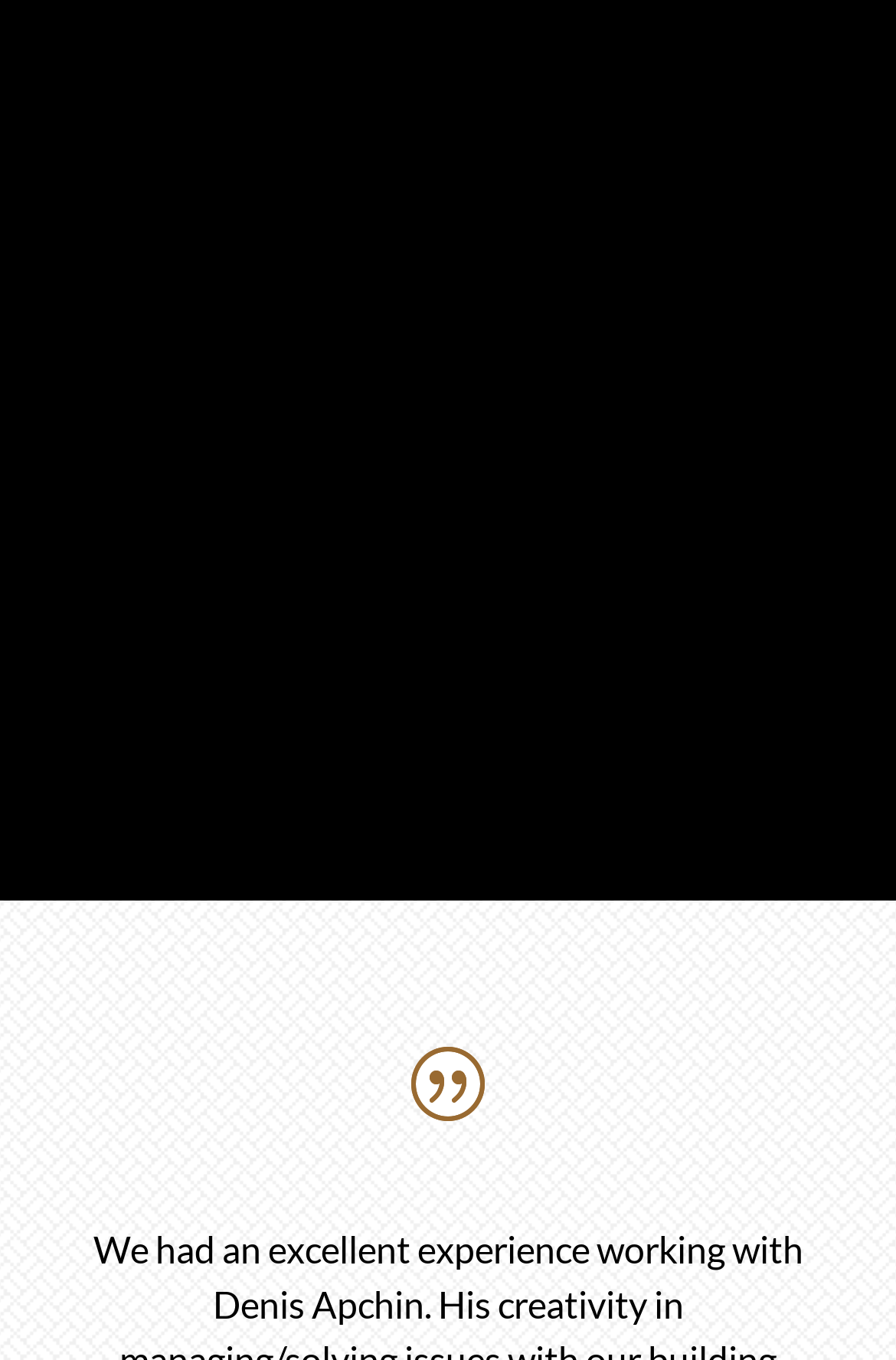Show the bounding box coordinates of the region that should be clicked to follow the instruction: "click the third icon."

[0.625, 0.166, 0.881, 0.196]